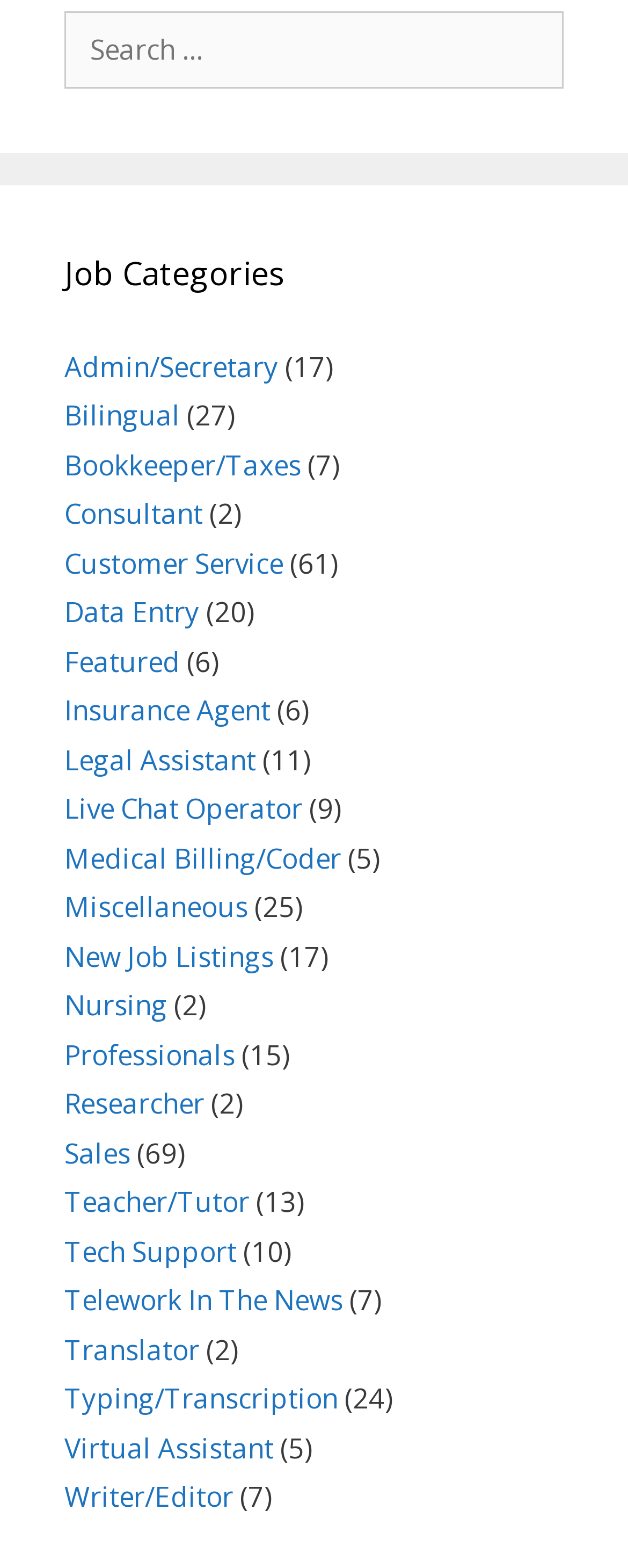What is the job category with the most listings? Analyze the screenshot and reply with just one word or a short phrase.

Sales